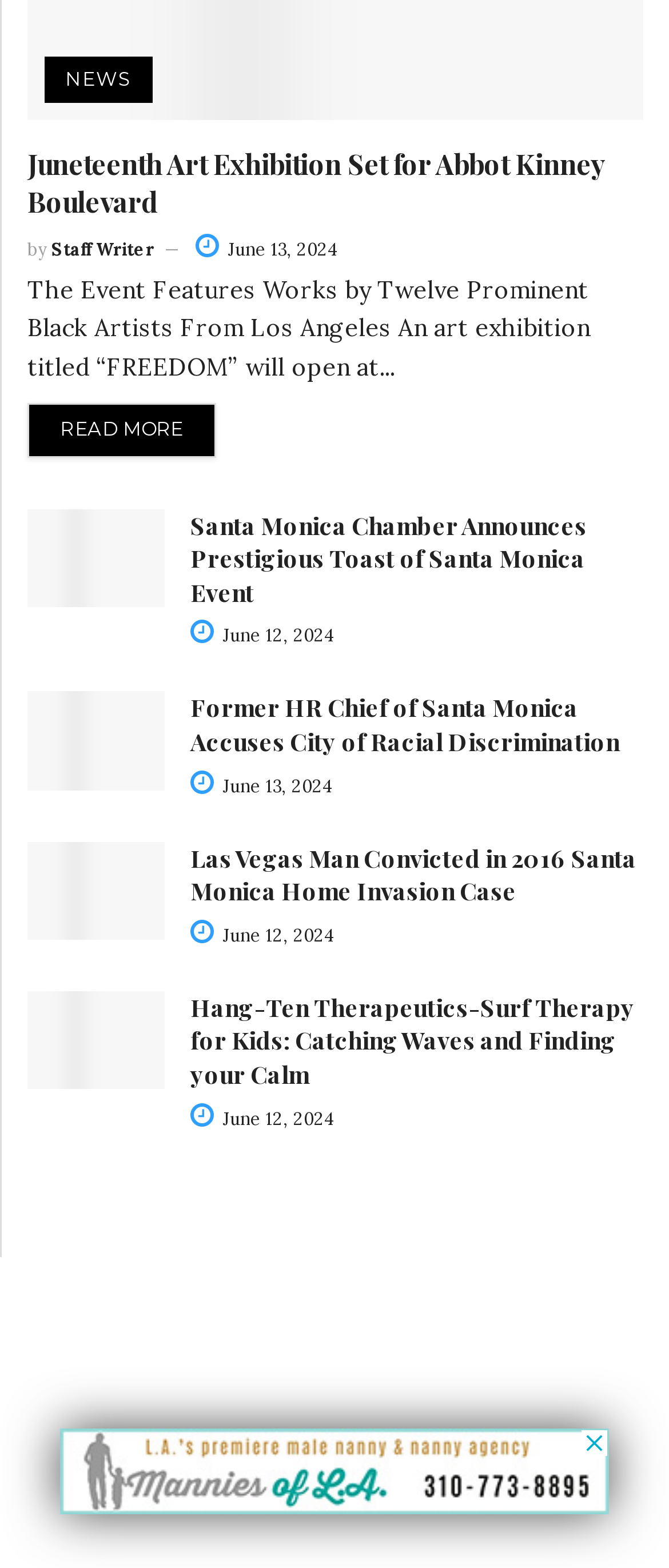Find the bounding box coordinates of the clickable region needed to perform the following instruction: "Read more about Juneteenth Art Exhibition". The coordinates should be provided as four float numbers between 0 and 1, i.e., [left, top, right, bottom].

[0.041, 0.257, 0.323, 0.292]